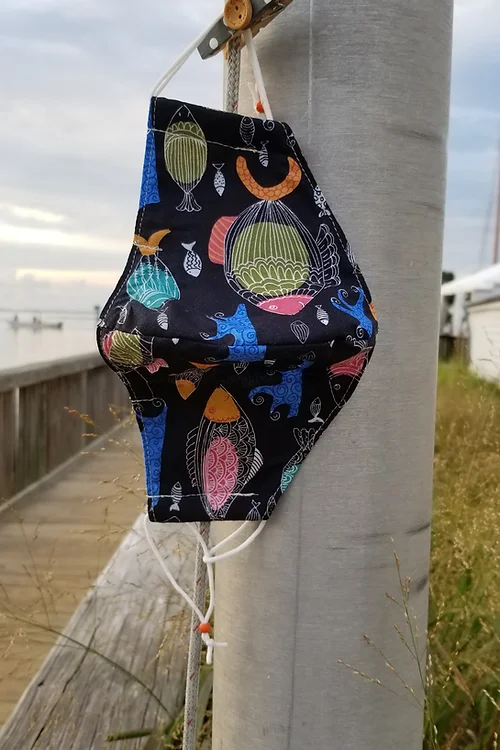What is the background color of the mask?
From the image, respond using a single word or phrase.

Black